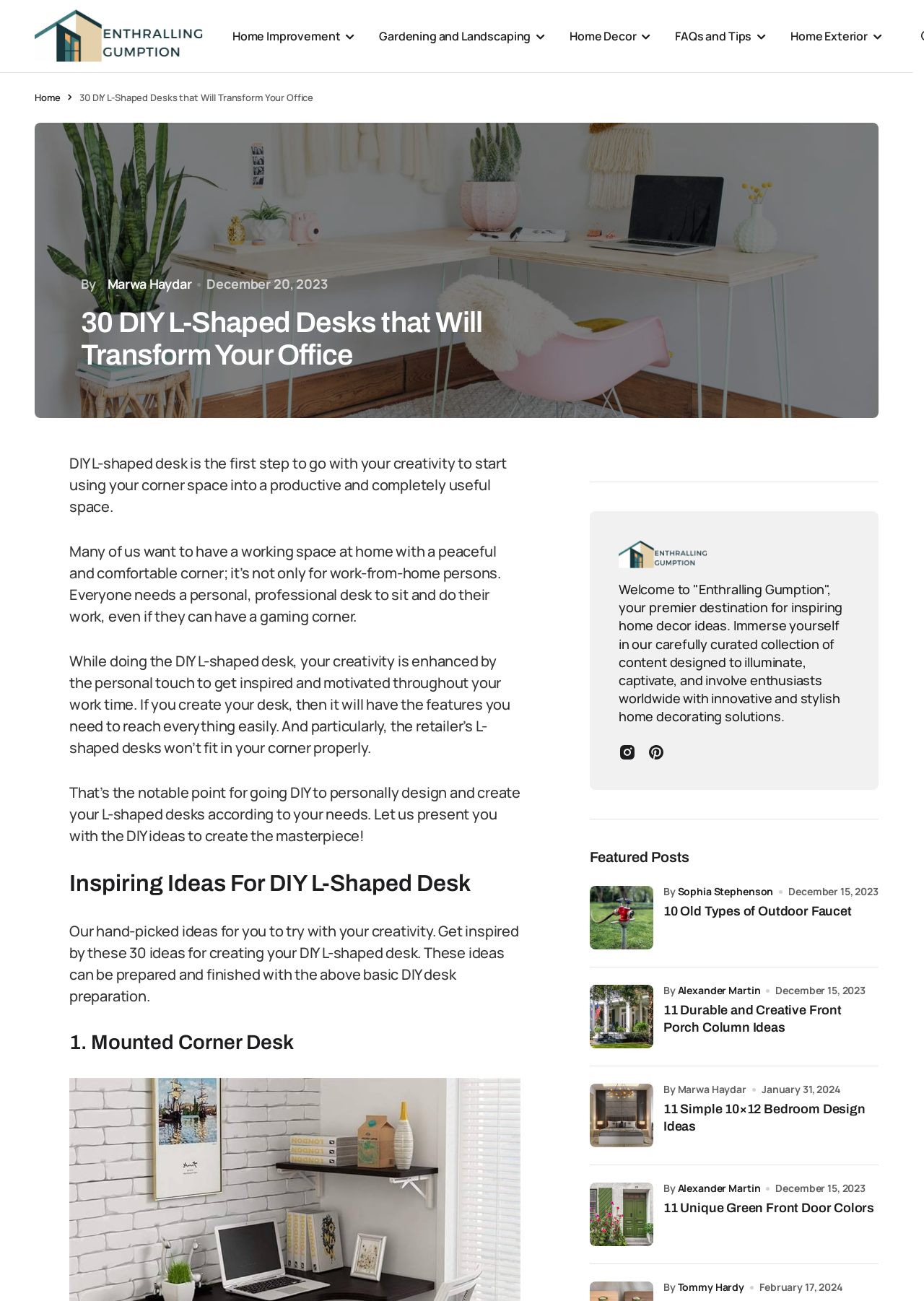Given the webpage screenshot and the description, determine the bounding box coordinates (top-left x, top-left y, bottom-right x, bottom-right y) that define the location of the UI element matching this description: alt="Enthralling Gumption"

[0.038, 0.006, 0.22, 0.05]